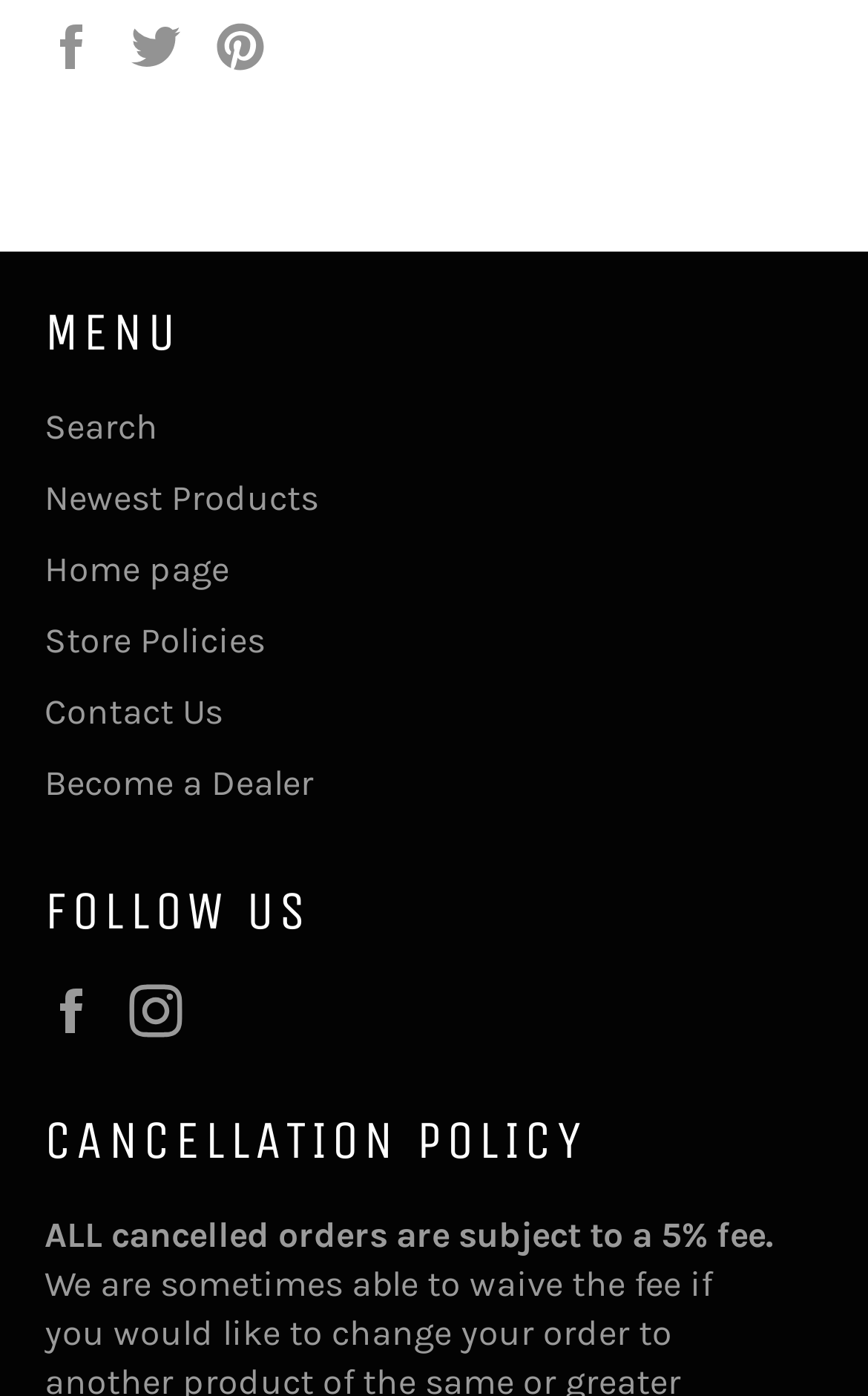What is the last link listed in the 'MENU' section?
From the screenshot, provide a brief answer in one word or phrase.

Become a Dealer